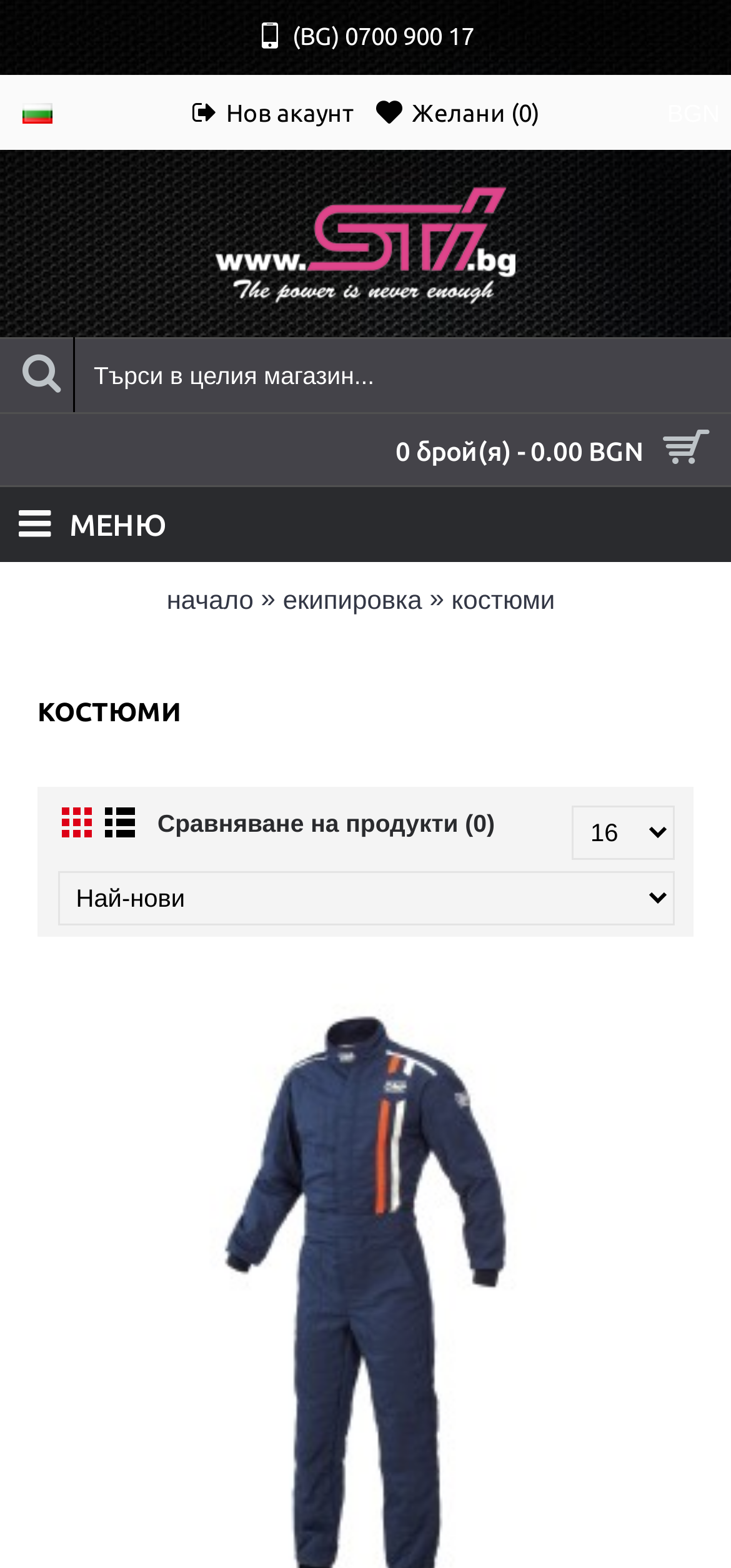Find the bounding box coordinates of the element to click in order to complete this instruction: "search in the whole store". The bounding box coordinates must be four float numbers between 0 and 1, denoted as [left, top, right, bottom].

[0.0, 0.215, 1.0, 0.263]